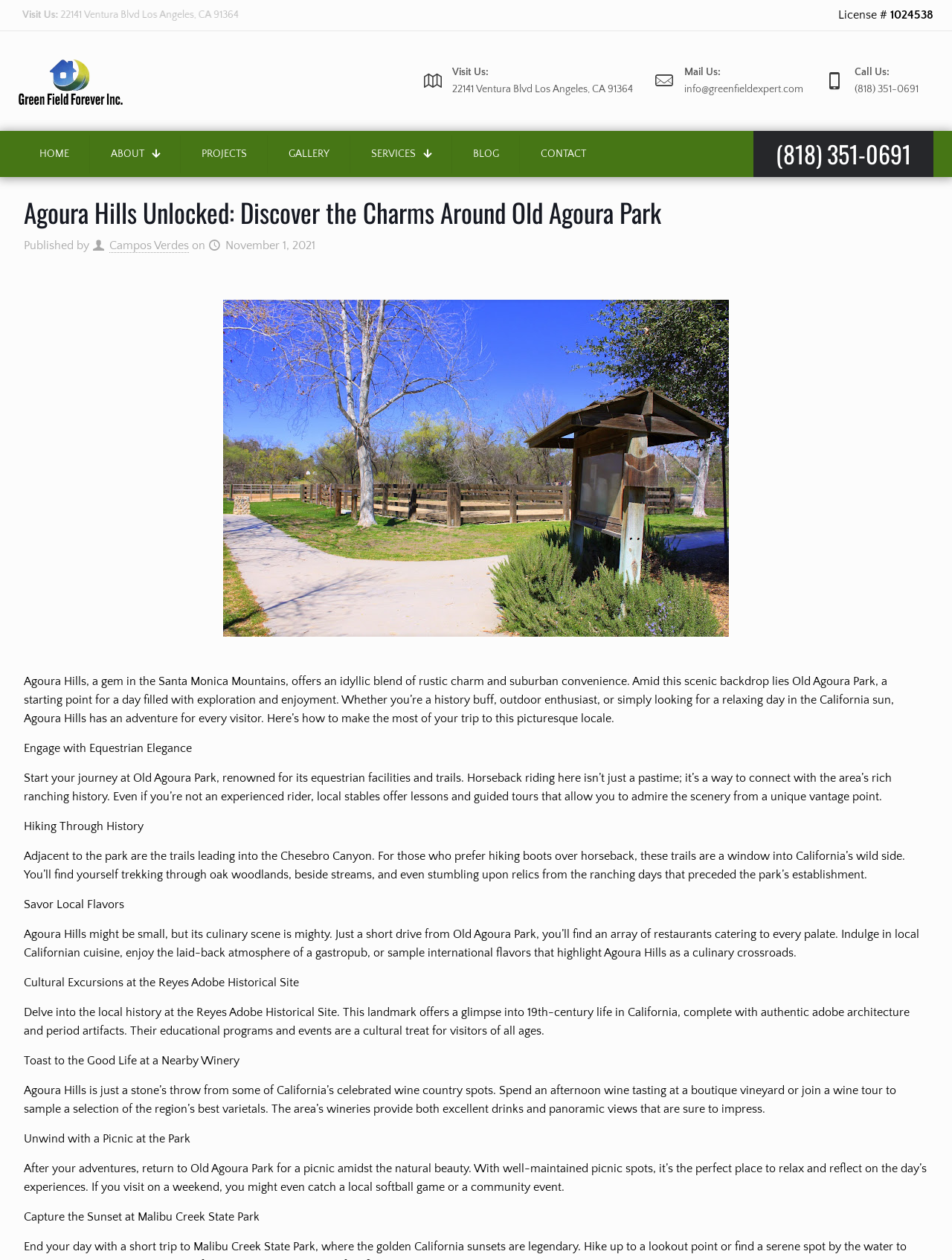What is one of the activities mentioned in the article that visitors can do?
Based on the image, respond with a single word or phrase.

Horseback riding